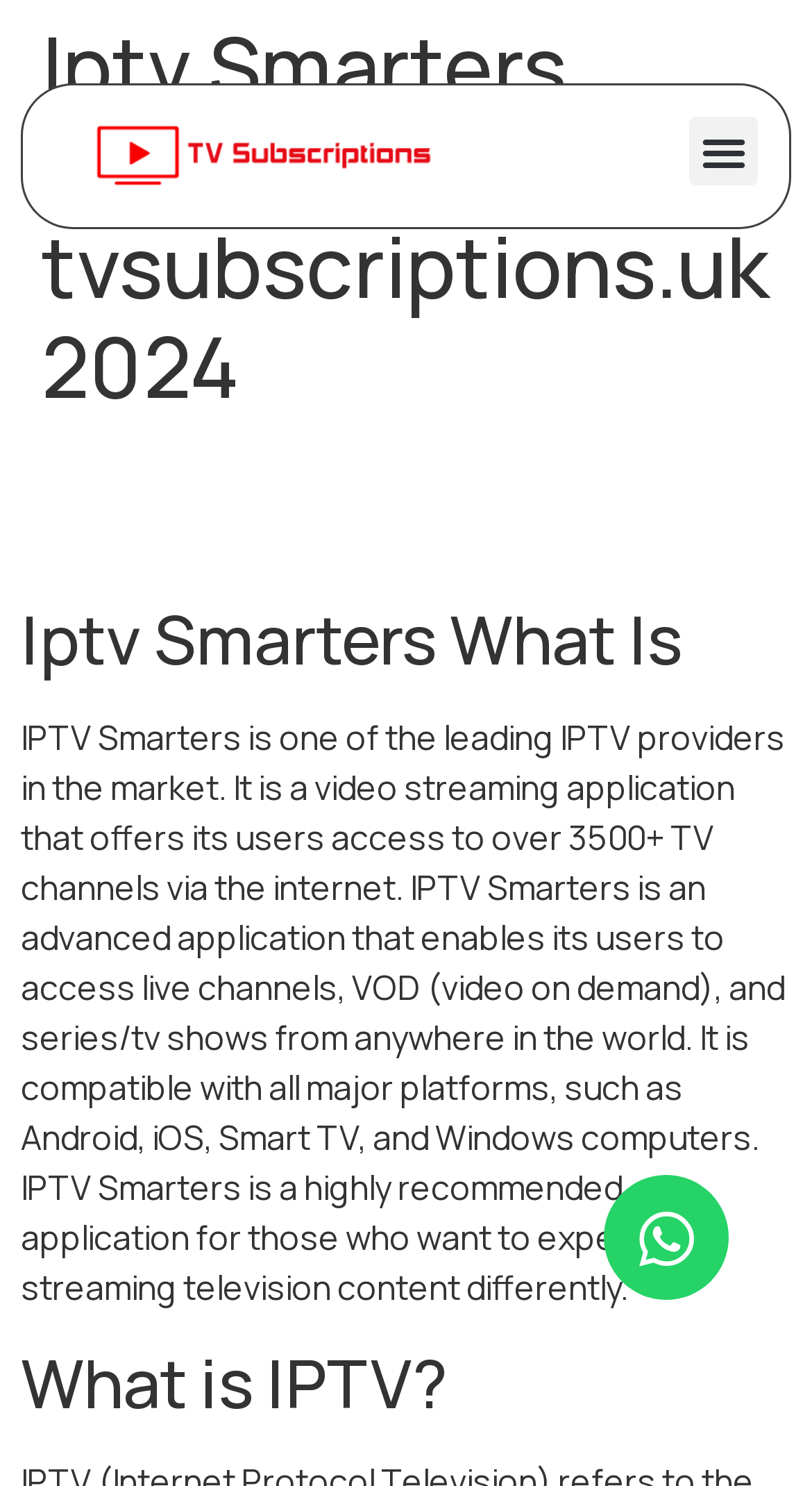Using the webpage screenshot, find the UI element described by Política de Cookies. Provide the bounding box coordinates in the format (top-left x, top-left y, bottom-right x, bottom-right y), ensuring all values are floating point numbers between 0 and 1.

None